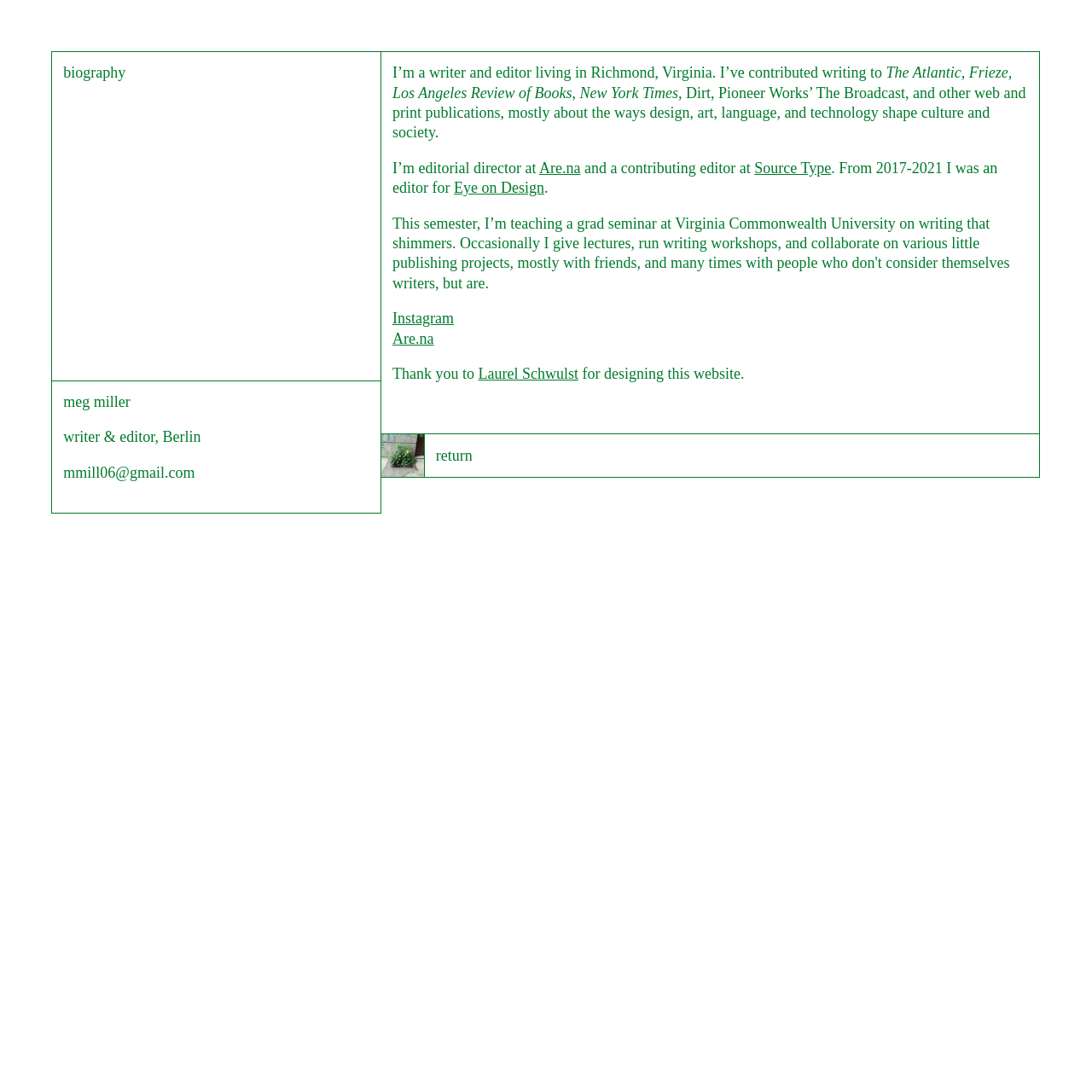Please locate the bounding box coordinates of the element that should be clicked to complete the given instruction: "view Meg Miller's Instagram".

[0.359, 0.284, 0.416, 0.299]